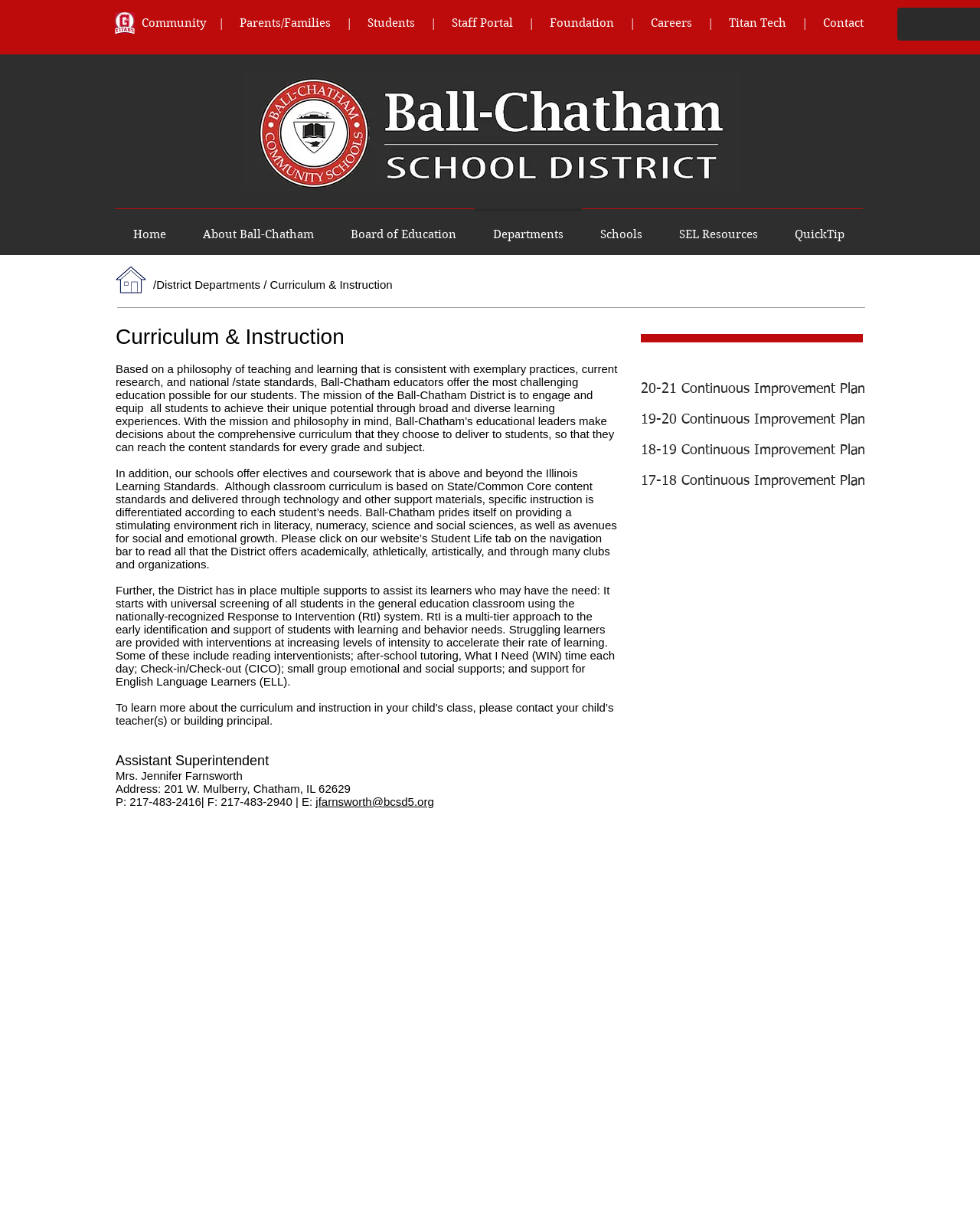Please locate the bounding box coordinates of the element's region that needs to be clicked to follow the instruction: "Learn about the Curriculum & Instruction". The bounding box coordinates should be provided as four float numbers between 0 and 1, i.e., [left, top, right, bottom].

[0.118, 0.266, 0.63, 0.286]